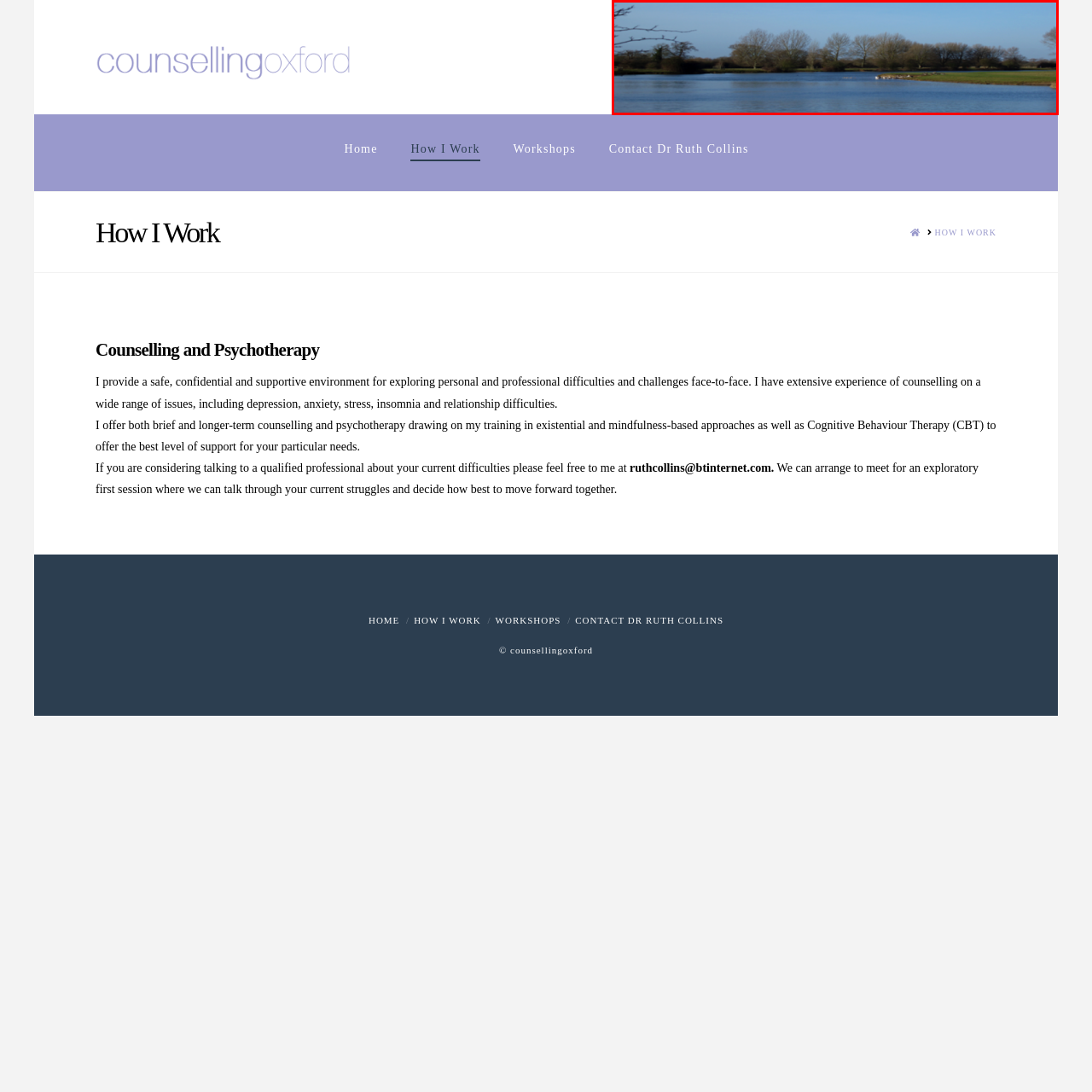Observe the image segment inside the red bounding box and answer concisely with a single word or phrase: What animals are gliding across the water?

White swans